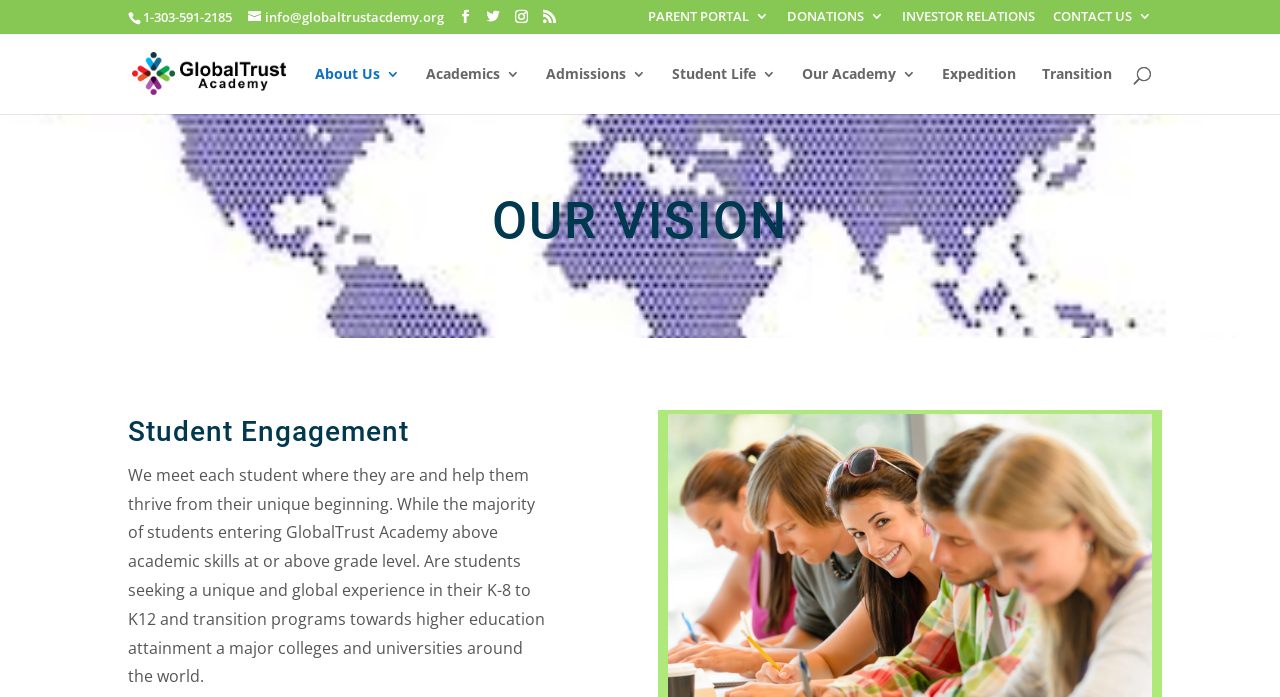Please determine the bounding box coordinates of the element to click in order to execute the following instruction: "Call the phone number". The coordinates should be four float numbers between 0 and 1, specified as [left, top, right, bottom].

[0.112, 0.011, 0.181, 0.037]